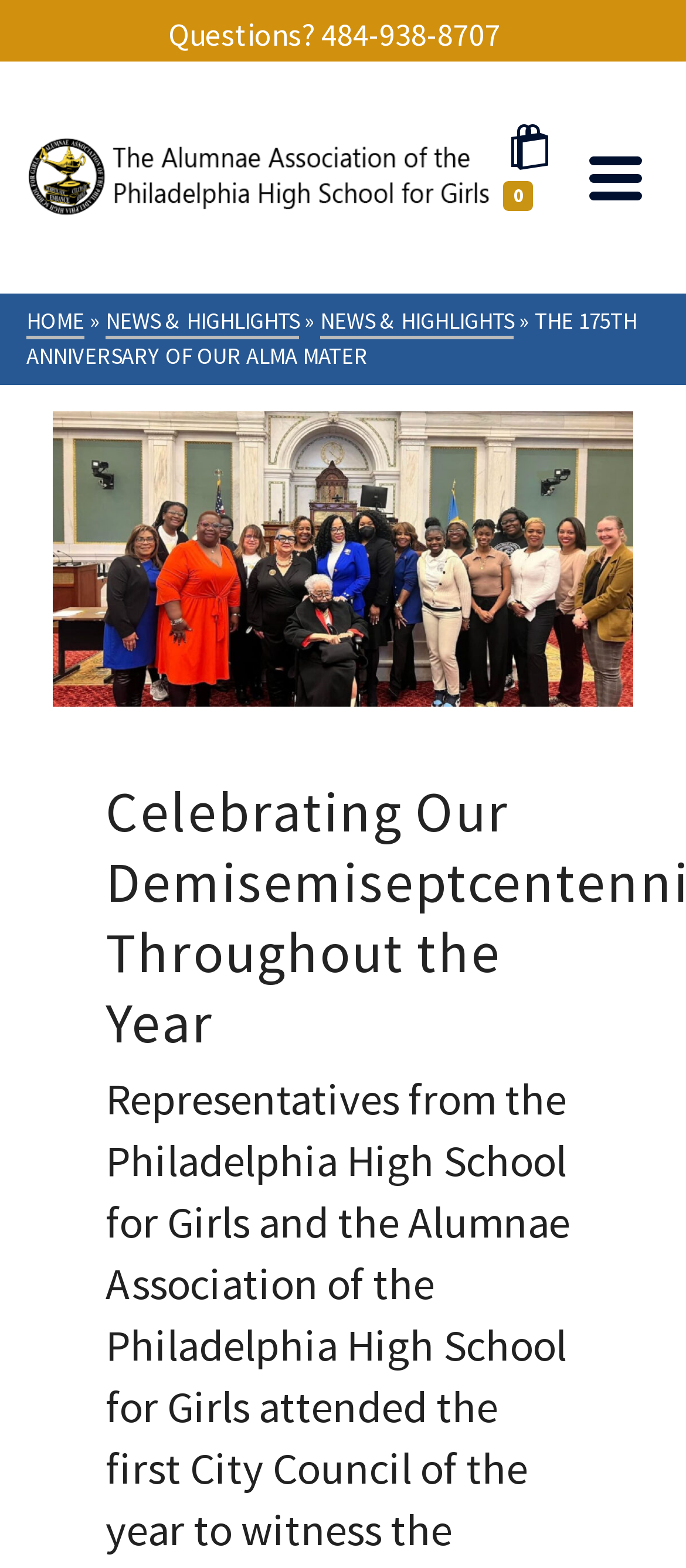Give an extensive and precise description of the webpage.

The webpage is dedicated to the 175th anniversary of the Philadelphia High School for Girls, as indicated by the title. At the top, there are three links: "Questions? 484-938-8707" on the left, an empty link in the middle, and "Alumnae Association of the Philadelphia High School for Girls" on the right, which also contains an image with the same name. 

To the right of these links, there are two buttons: "Shopping Cart" and "Navigation". The "Navigation" button has a dropdown menu with links to "HOME", "NEWS & HIGHLIGHTS", and another "NEWS & HIGHLIGHTS" link. 

Below these elements, there is a heading that reads "THE 175TH ANNIVERSARY OF OUR ALMA MATER". This section contains an image titled "Philadelphia City Council honors GHS 175th Anniversary" on the left and a heading that says "Celebrating Our Demisemiseptcentennial Throughout the Year" on the right.